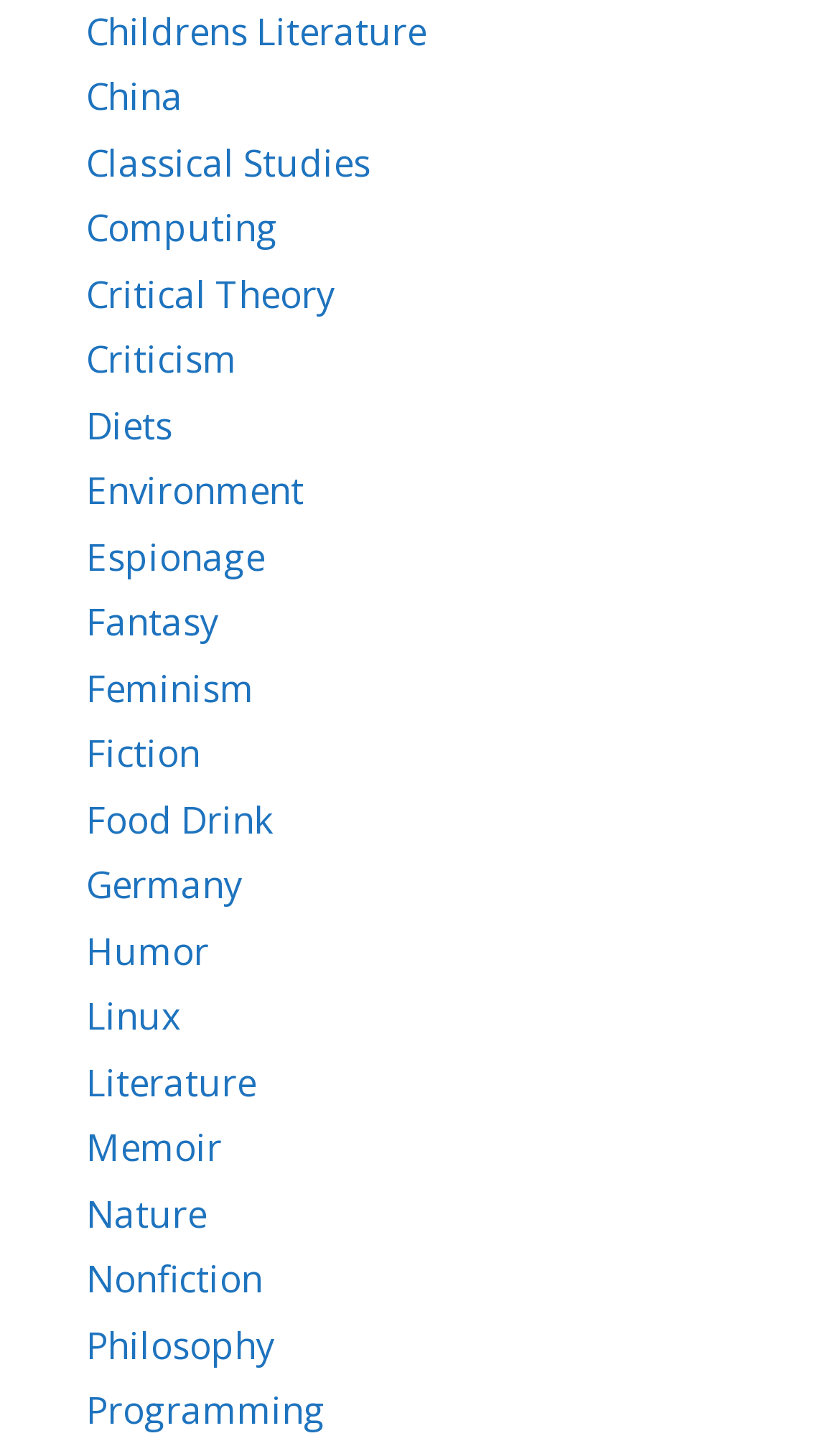Provide the bounding box coordinates for the UI element described in this sentence: "Food Drink". The coordinates should be four float values between 0 and 1, i.e., [left, top, right, bottom].

[0.103, 0.55, 0.326, 0.584]